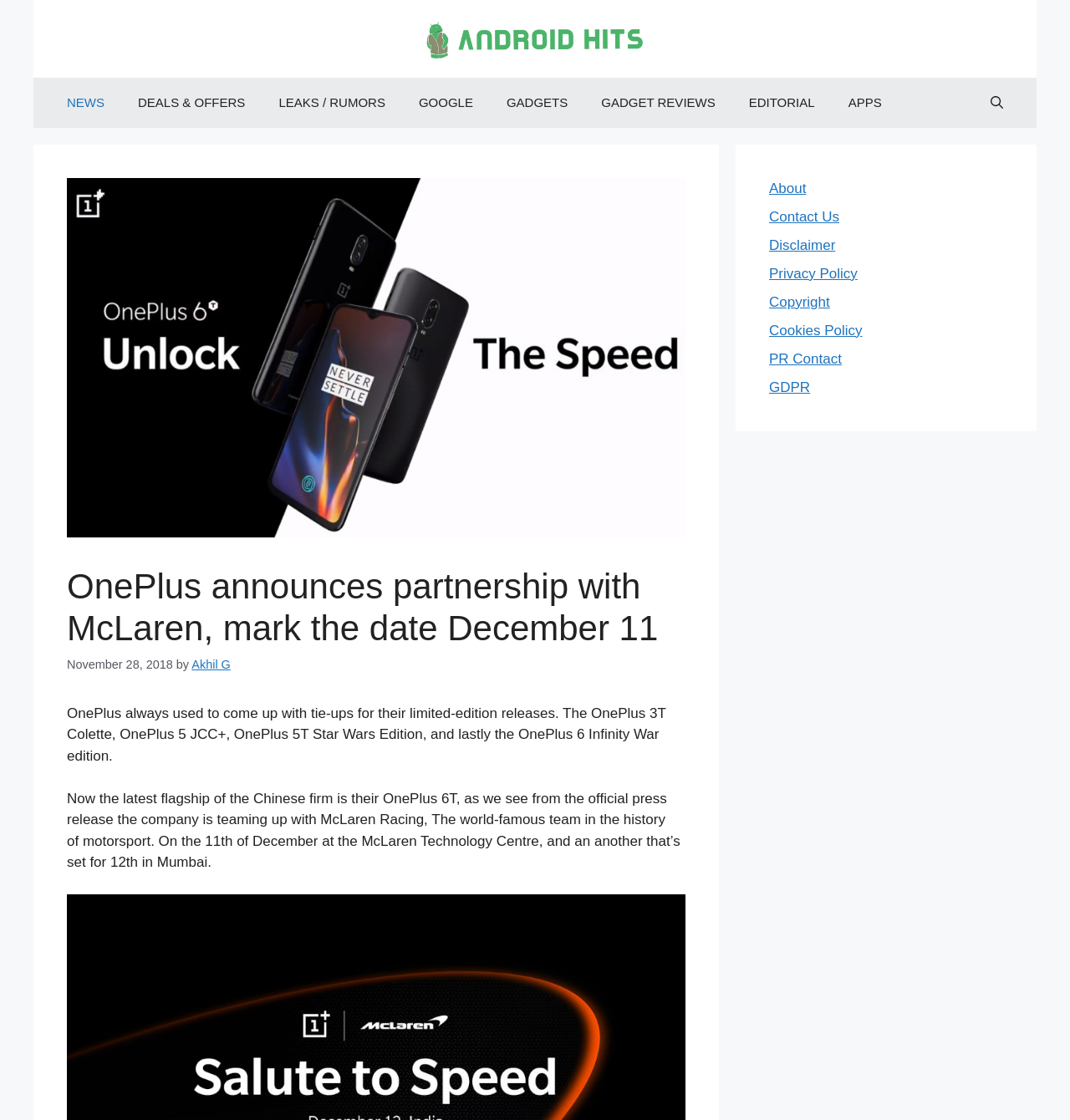Pinpoint the bounding box coordinates for the area that should be clicked to perform the following instruction: "Click on NEWS".

[0.047, 0.069, 0.113, 0.114]